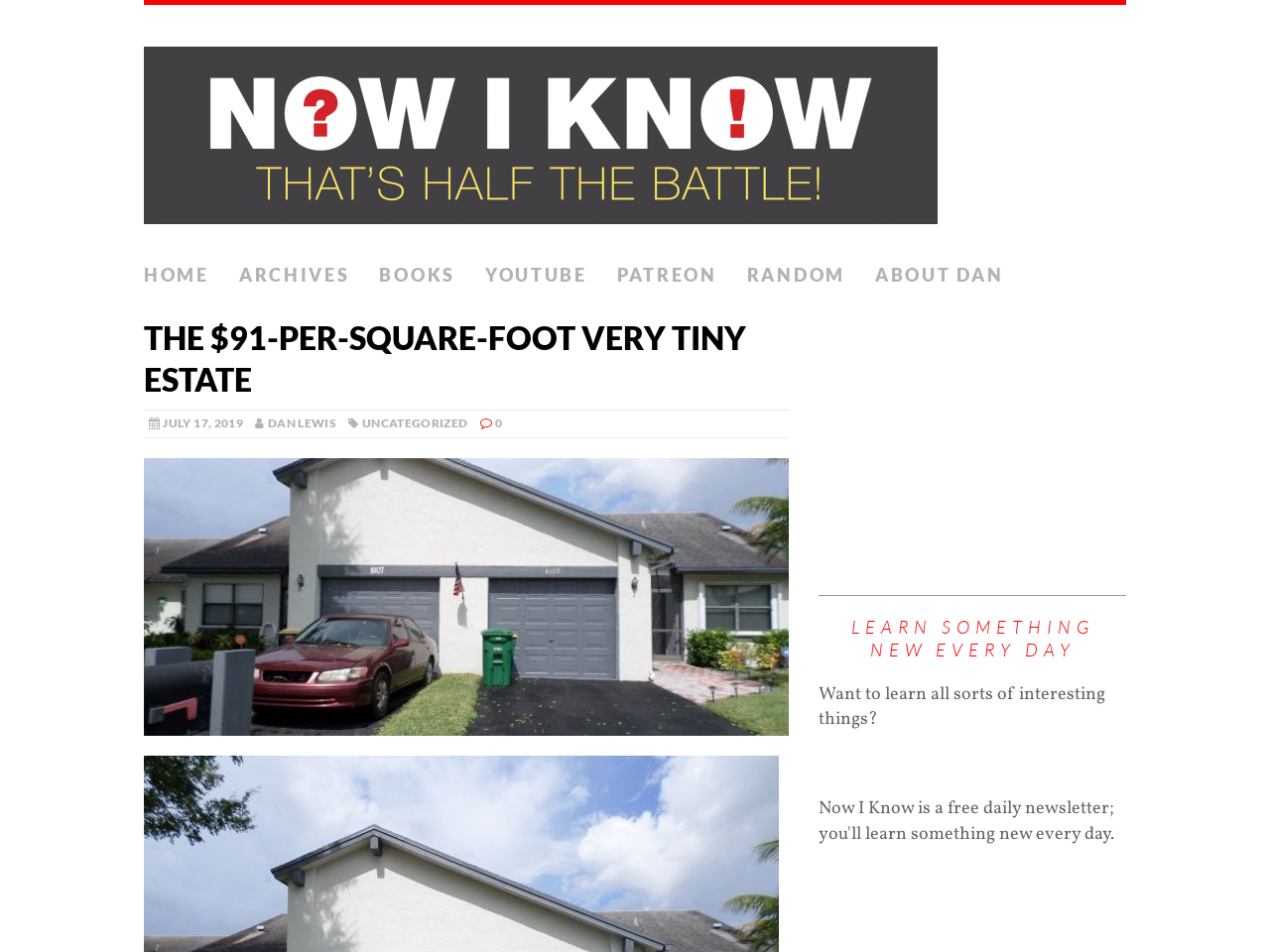What is the name of the website?
Based on the screenshot, provide a one-word or short-phrase response.

Now I Know